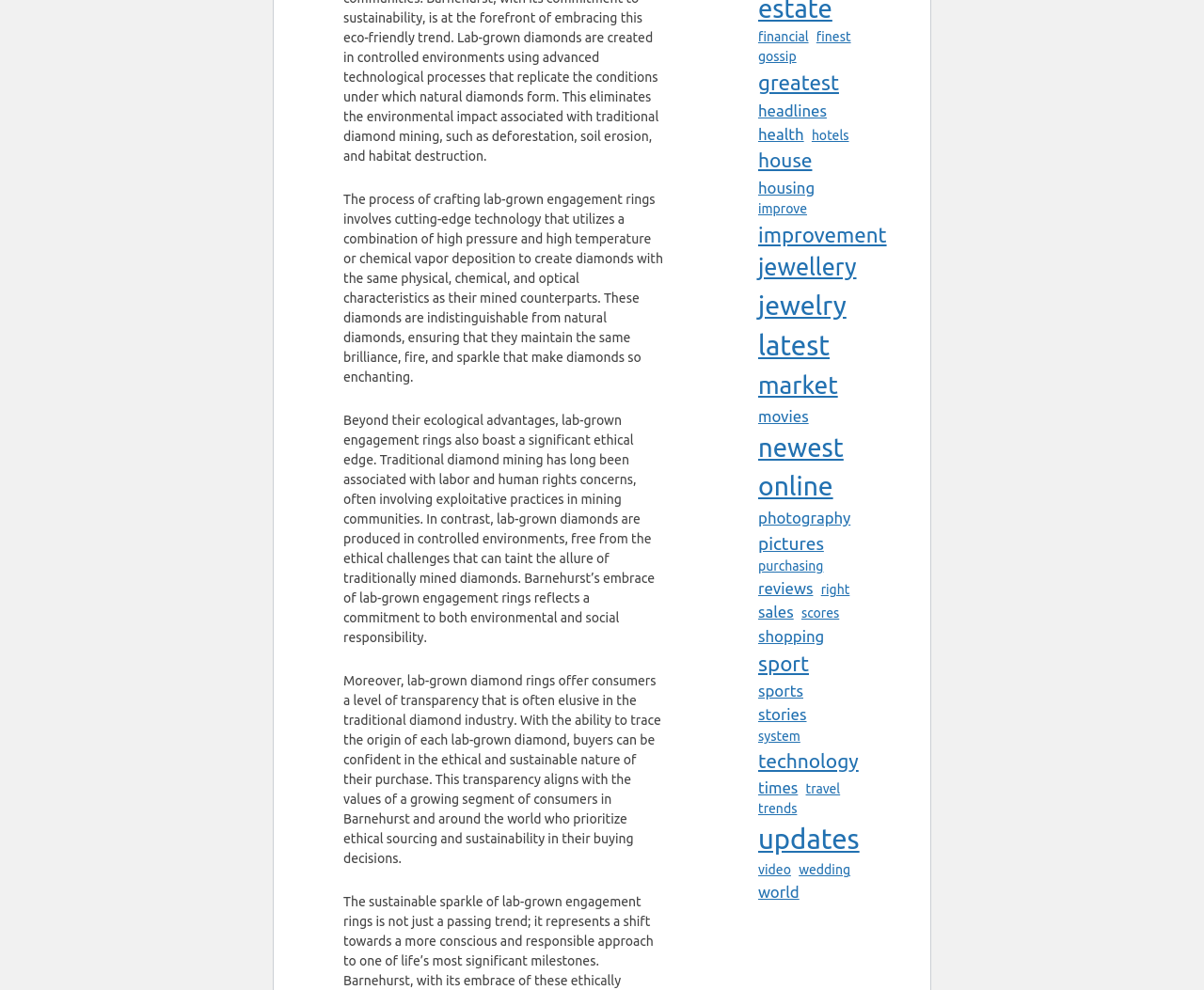What is the purpose of lab-grown diamonds?
Make sure to answer the question with a detailed and comprehensive explanation.

According to the static text elements on the webpage, lab-grown diamonds are produced in controlled environments, free from the ethical challenges associated with traditional diamond mining, suggesting that their purpose is to provide an ethical alternative.